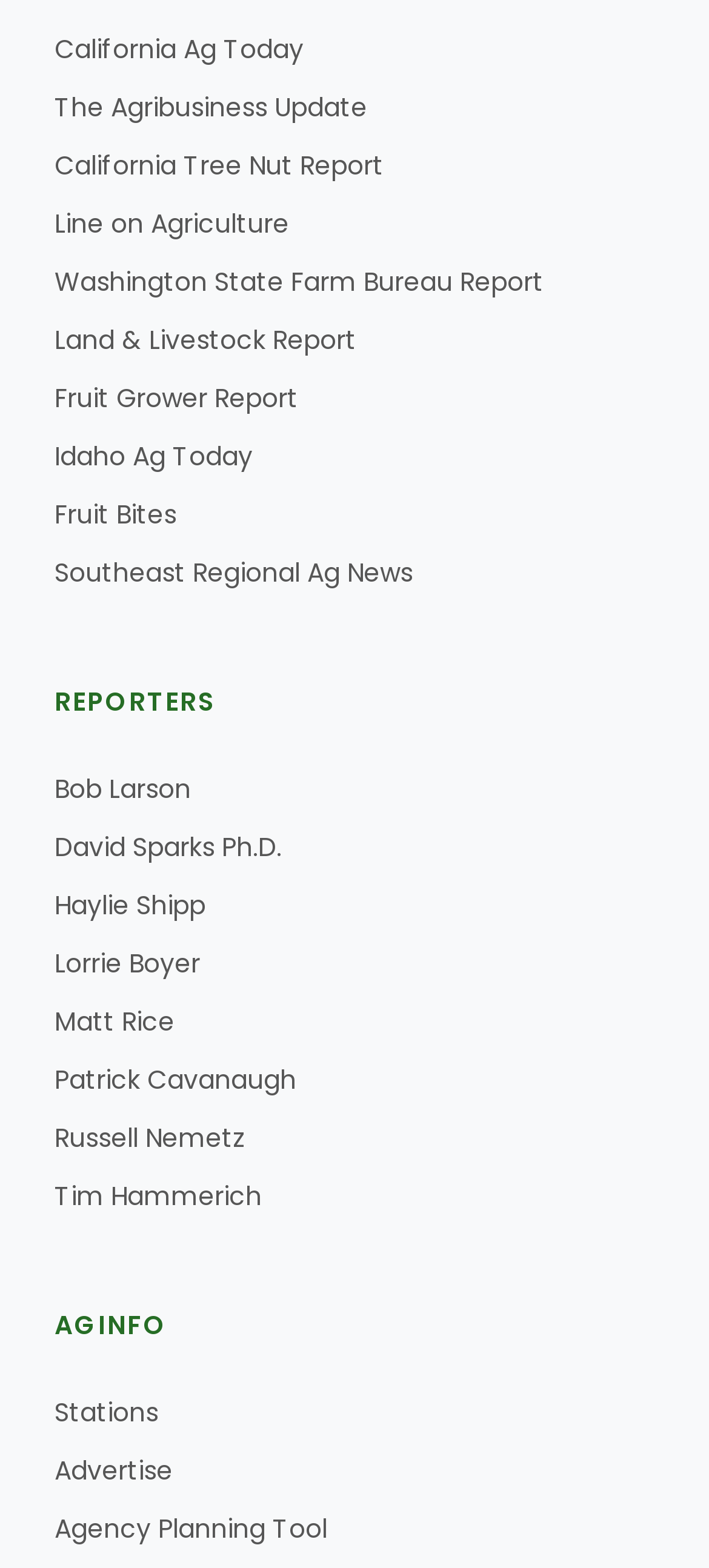Predict the bounding box of the UI element based on the description: "Washington State Farm Bureau Report". The coordinates should be four float numbers between 0 and 1, formatted as [left, top, right, bottom].

[0.077, 0.168, 0.767, 0.191]